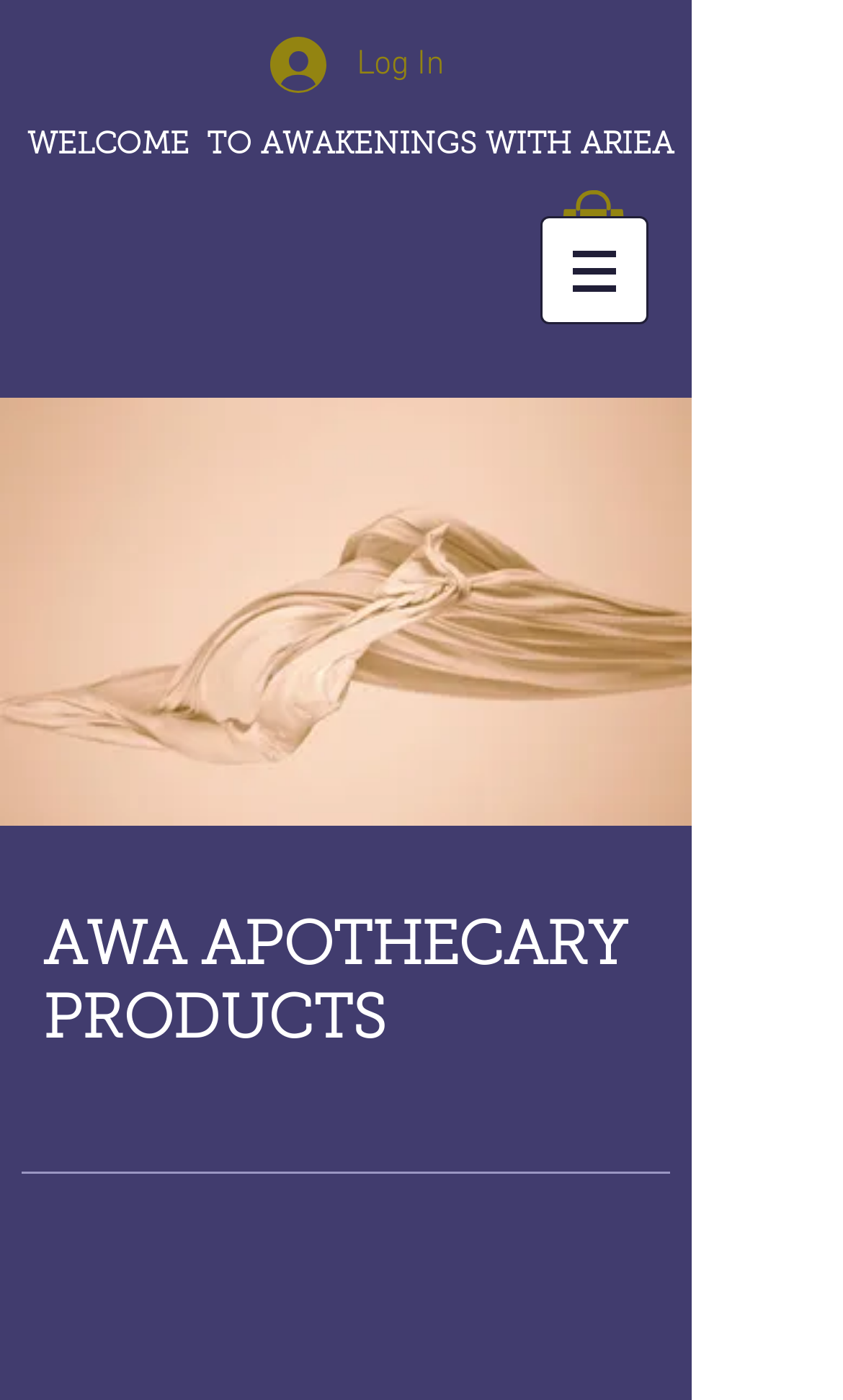Describe all the visual and textual components of the webpage comprehensively.

The webpage is titled "AWA Product Instructions | A W A" and appears to be a product instruction page for AWA Apothecary products. 

At the top of the page, there is a "Log In" button, accompanied by a small image to its right. Below this, a large heading welcomes users to "Awakenings with Aria". 

To the right of the welcome heading, there is a link with an associated image. 

Further down, a navigation menu labeled "Site" is located, which contains a button with a dropdown menu, indicated by a small image. 

The main content of the page is headed by a large heading that reads "AWA Apothecary Products", which takes up a significant portion of the page.